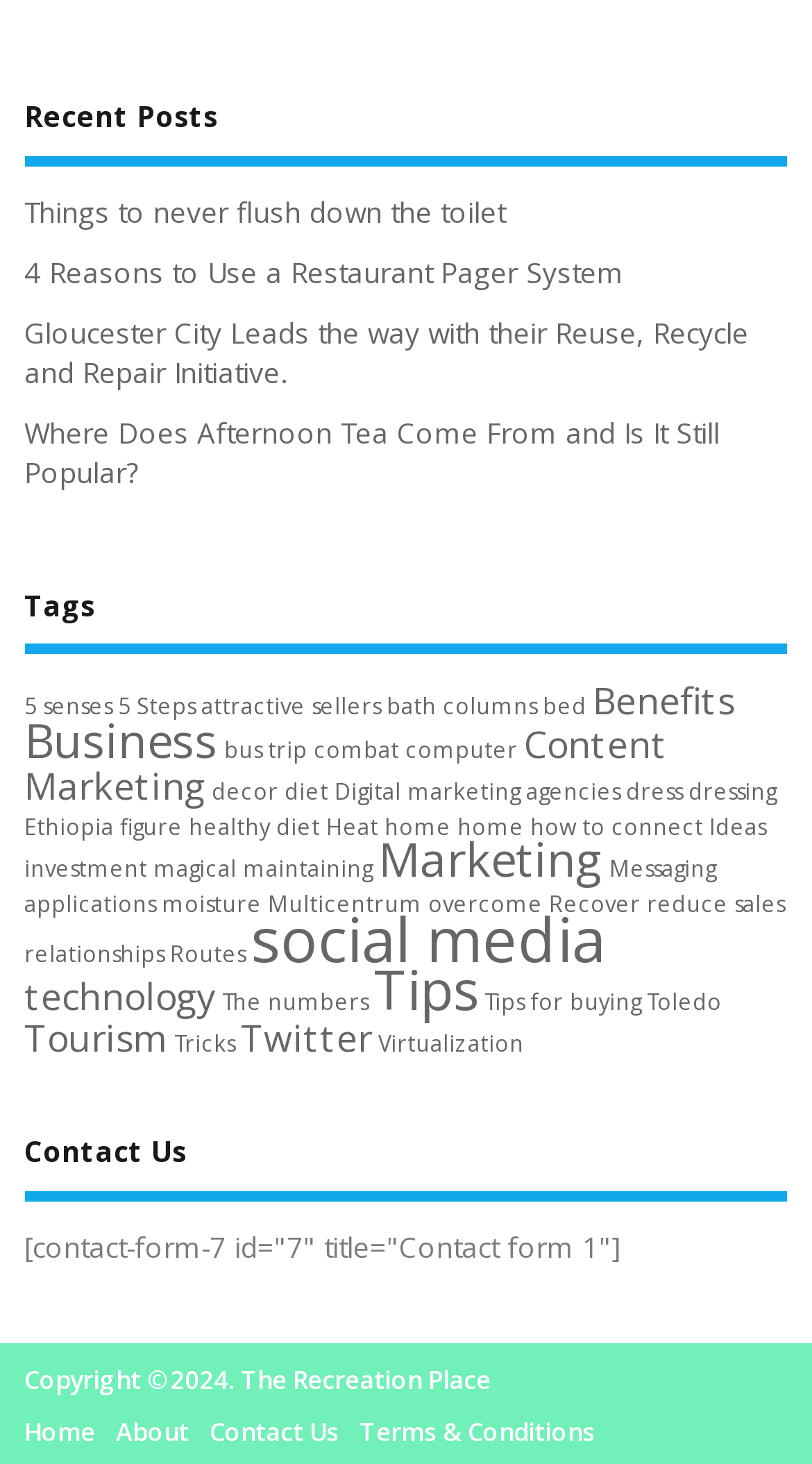How many items are under the 'Contact Us' section?
Based on the visual, give a brief answer using one word or a short phrase.

1